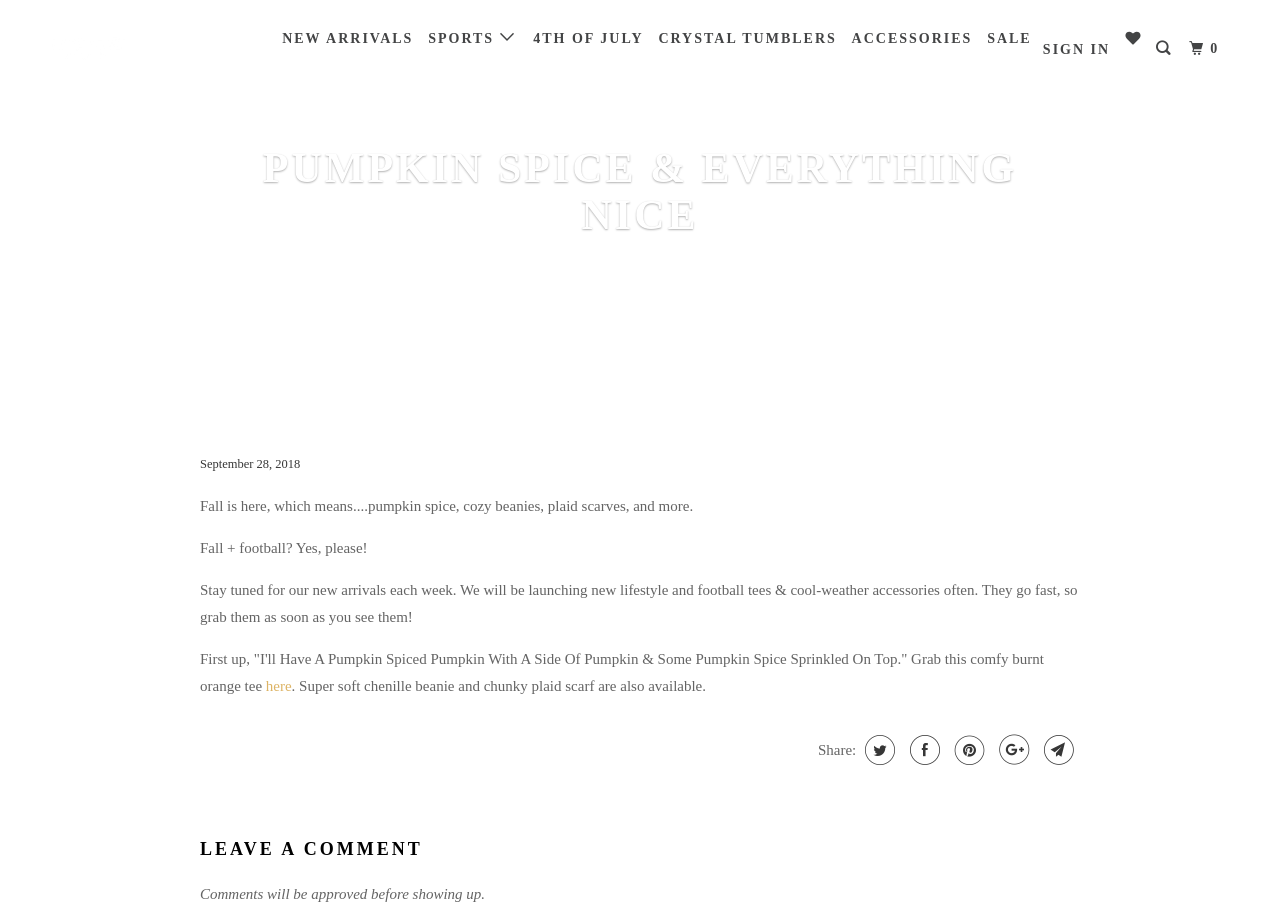What is the main topic of the webpage?
Please provide a detailed and thorough answer to the question.

The webpage mentions 'Fall + football? Yes, please!' and talks about launching new lifestyle and football tees, which suggests that the main topic is related to football and lifestyle.